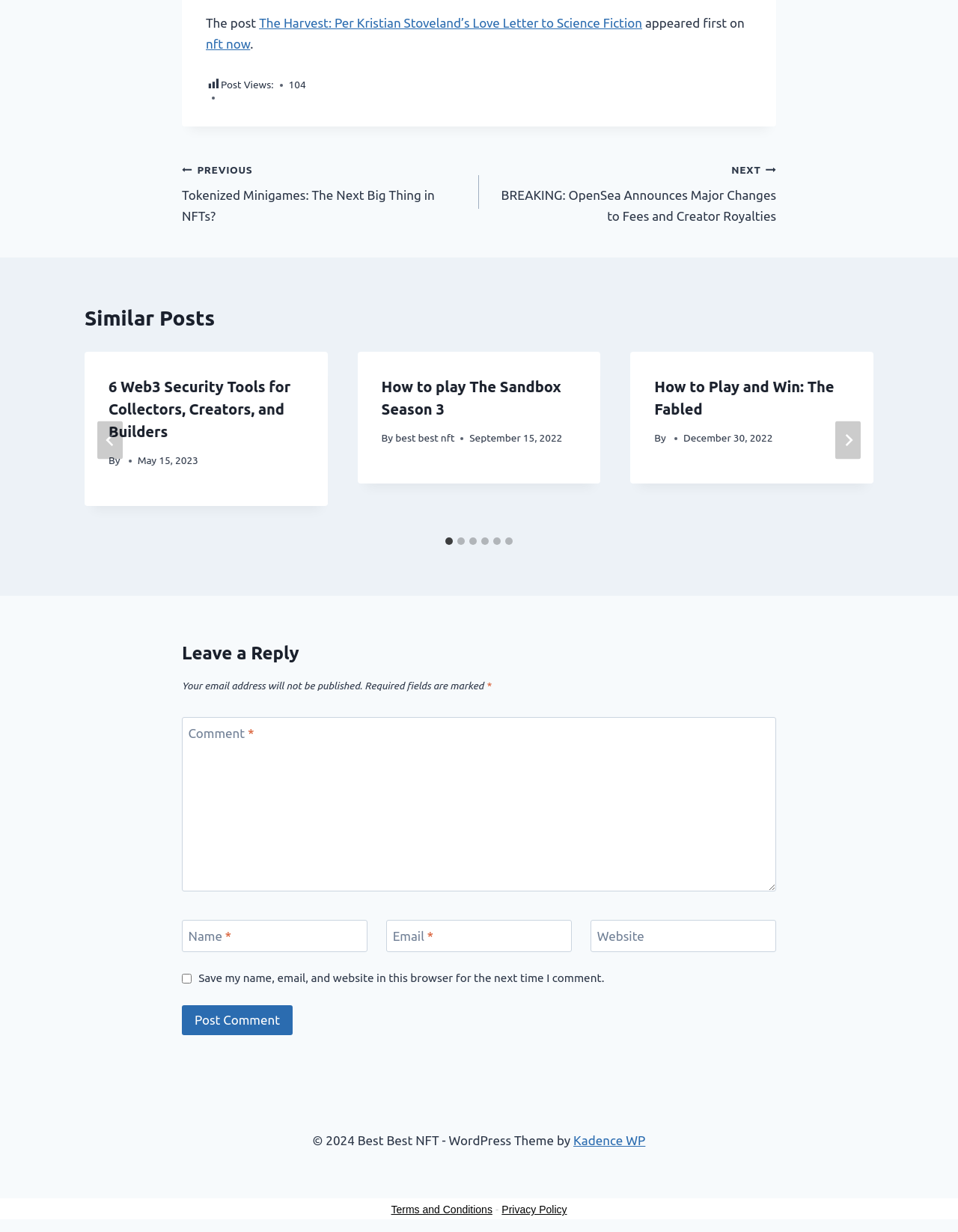Identify the bounding box coordinates of the element that should be clicked to fulfill this task: "Click the 'Subscribe' button". The coordinates should be provided as four float numbers between 0 and 1, i.e., [left, top, right, bottom].

None